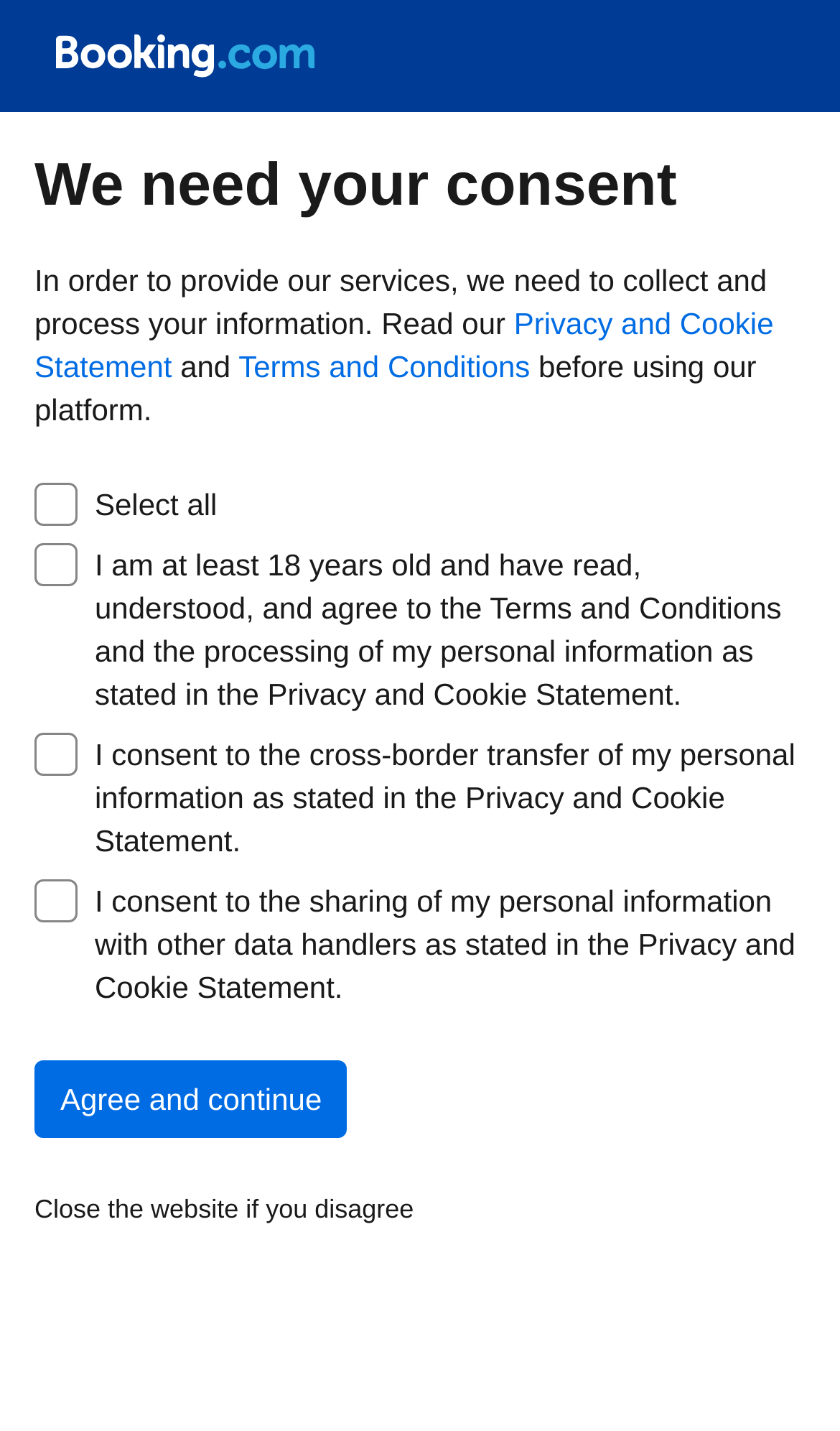How many checkboxes are there on the webpage?
Observe the image and answer the question with a one-word or short phrase response.

4